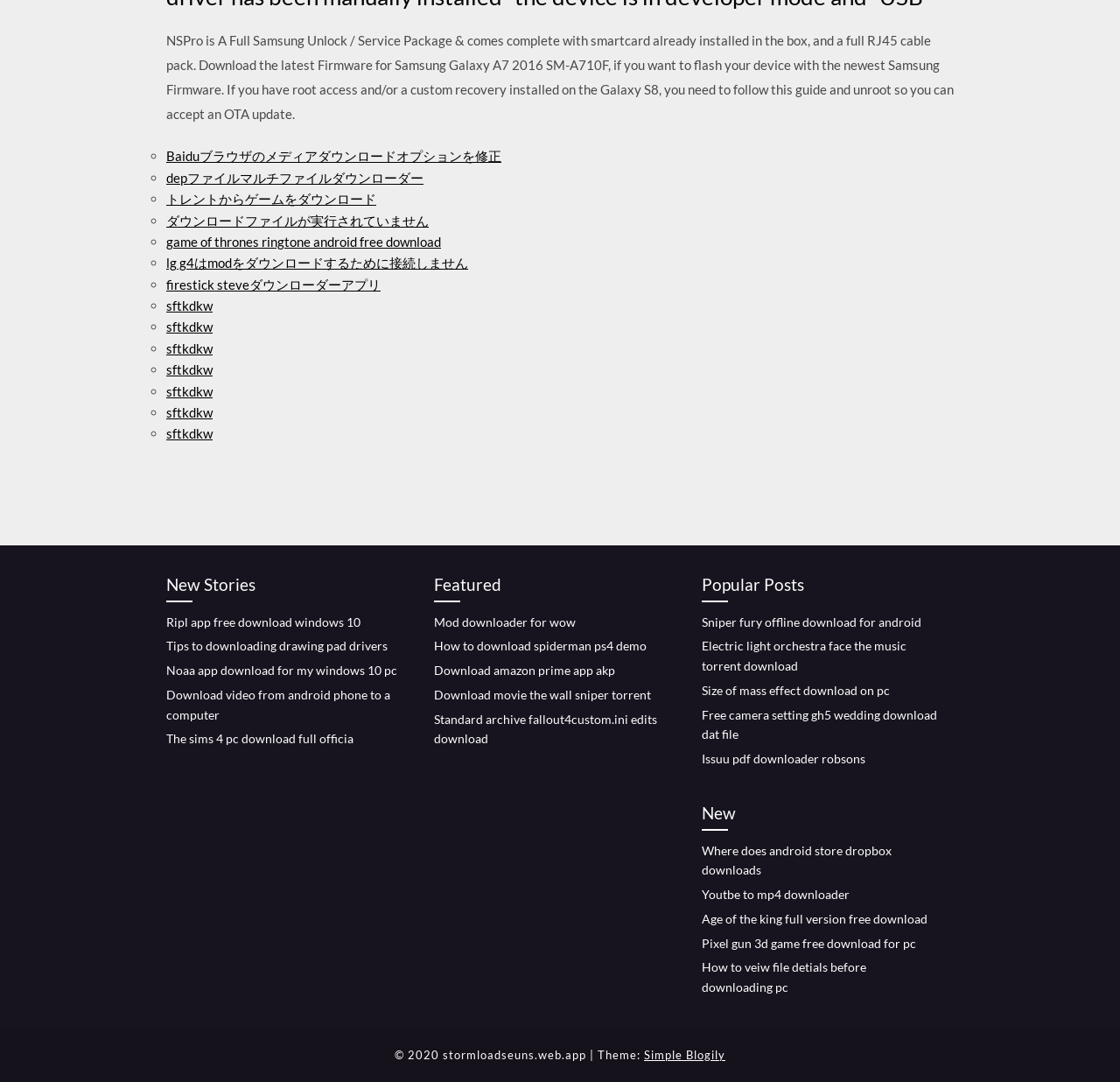Given the element description: "sftkdkw", predict the bounding box coordinates of the UI element it refers to, using four float numbers between 0 and 1, i.e., [left, top, right, bottom].

[0.148, 0.334, 0.19, 0.349]